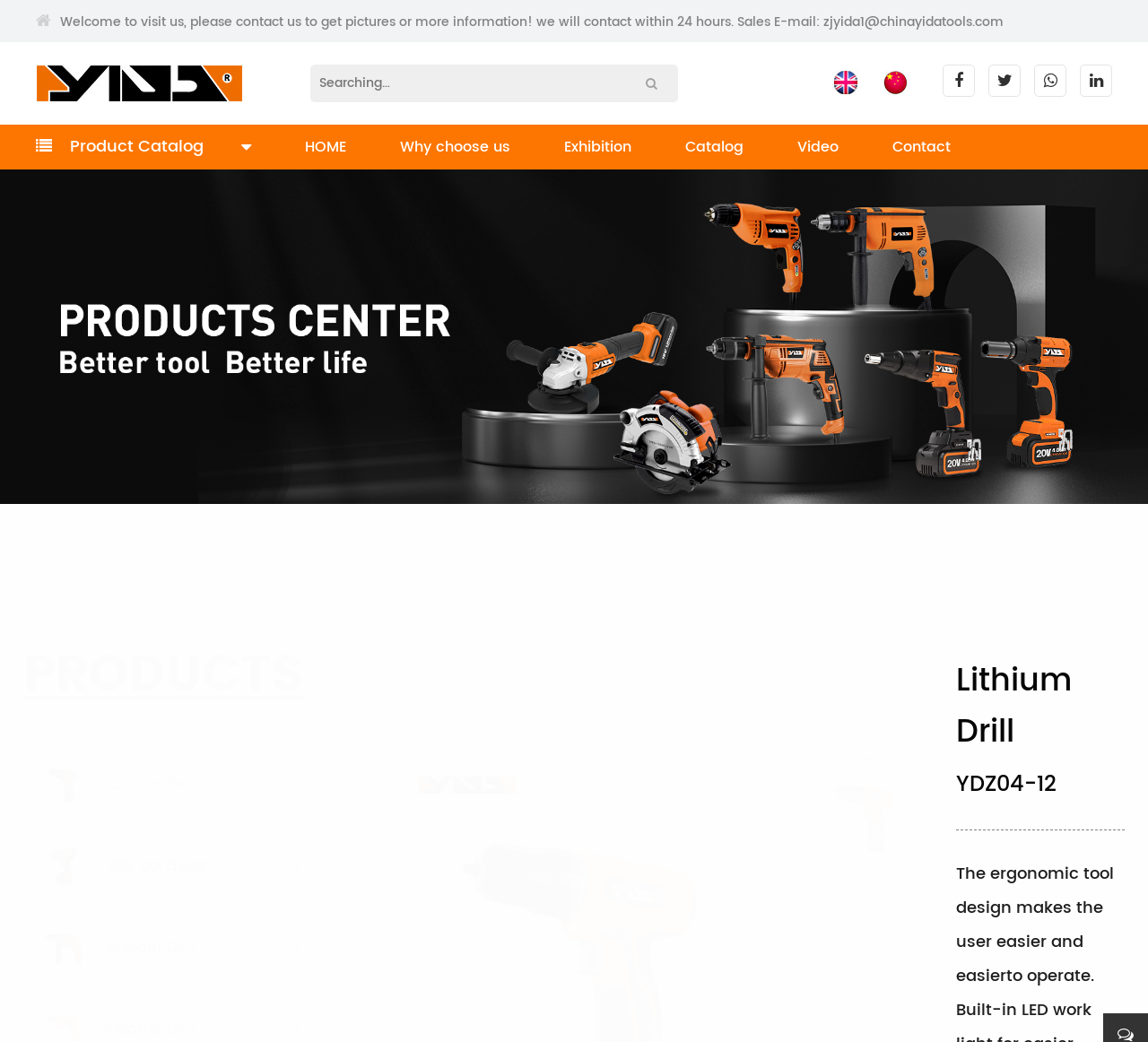Locate the bounding box coordinates of the area you need to click to fulfill this instruction: 'View the recent post'. The coordinates must be in the form of four float numbers ranging from 0 to 1: [left, top, right, bottom].

None